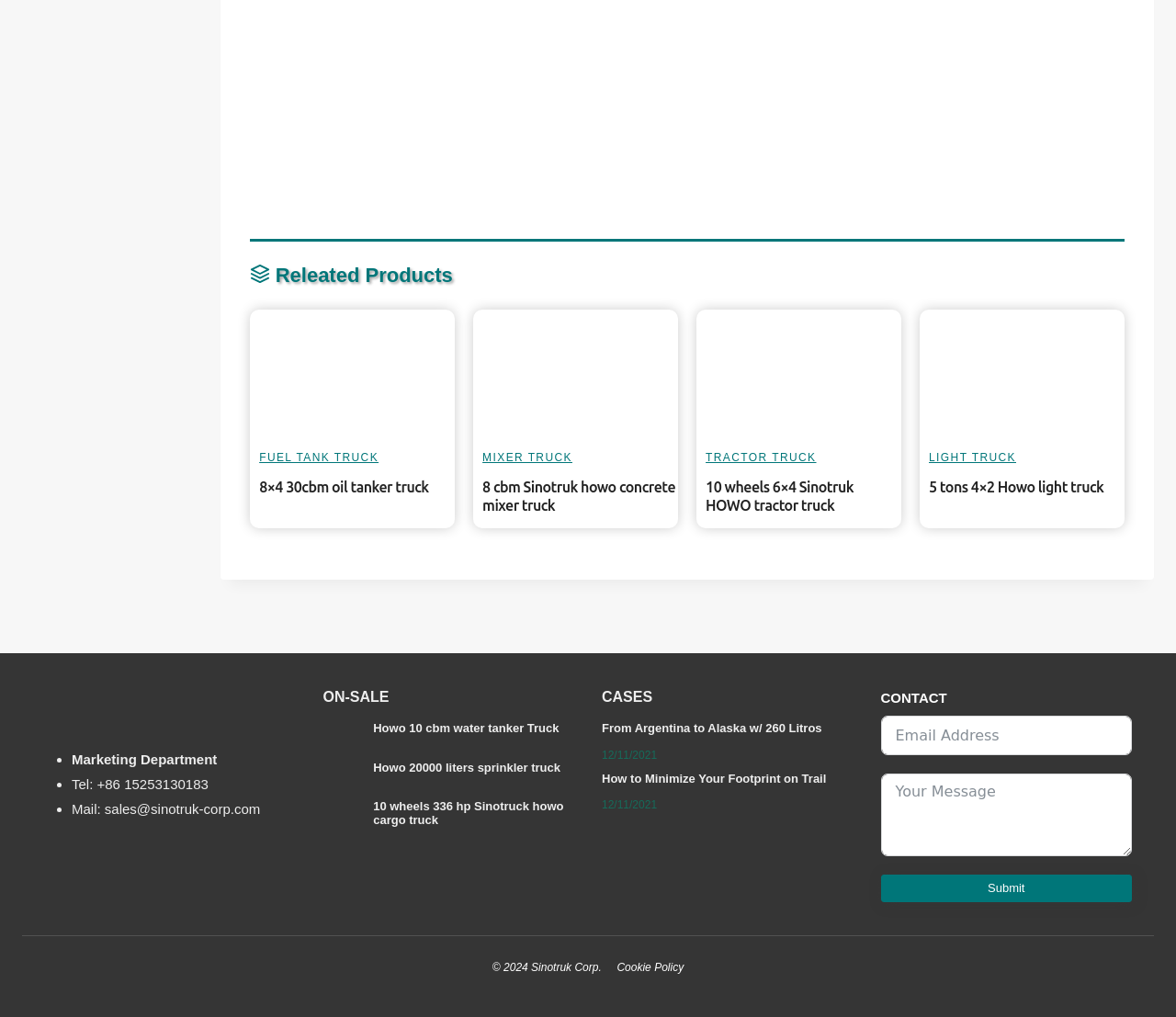Identify the bounding box coordinates of the clickable region required to complete the instruction: "Click on 'FUEL TANK TRUCK'". The coordinates should be given as four float numbers within the range of 0 and 1, i.e., [left, top, right, bottom].

[0.22, 0.444, 0.322, 0.456]